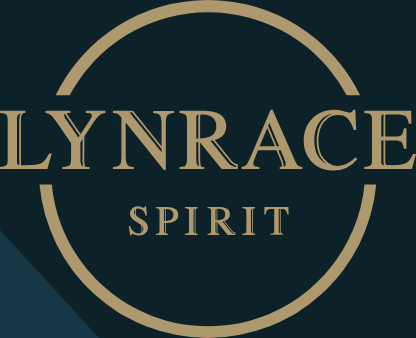Based on the image, provide a detailed and complete answer to the question: 
What color is the ring surrounding the logo?

The caption describes the logo as being encircled by a gold ring, which is set against a deep, dark background, adding to the sophisticated brand identity of the bar.